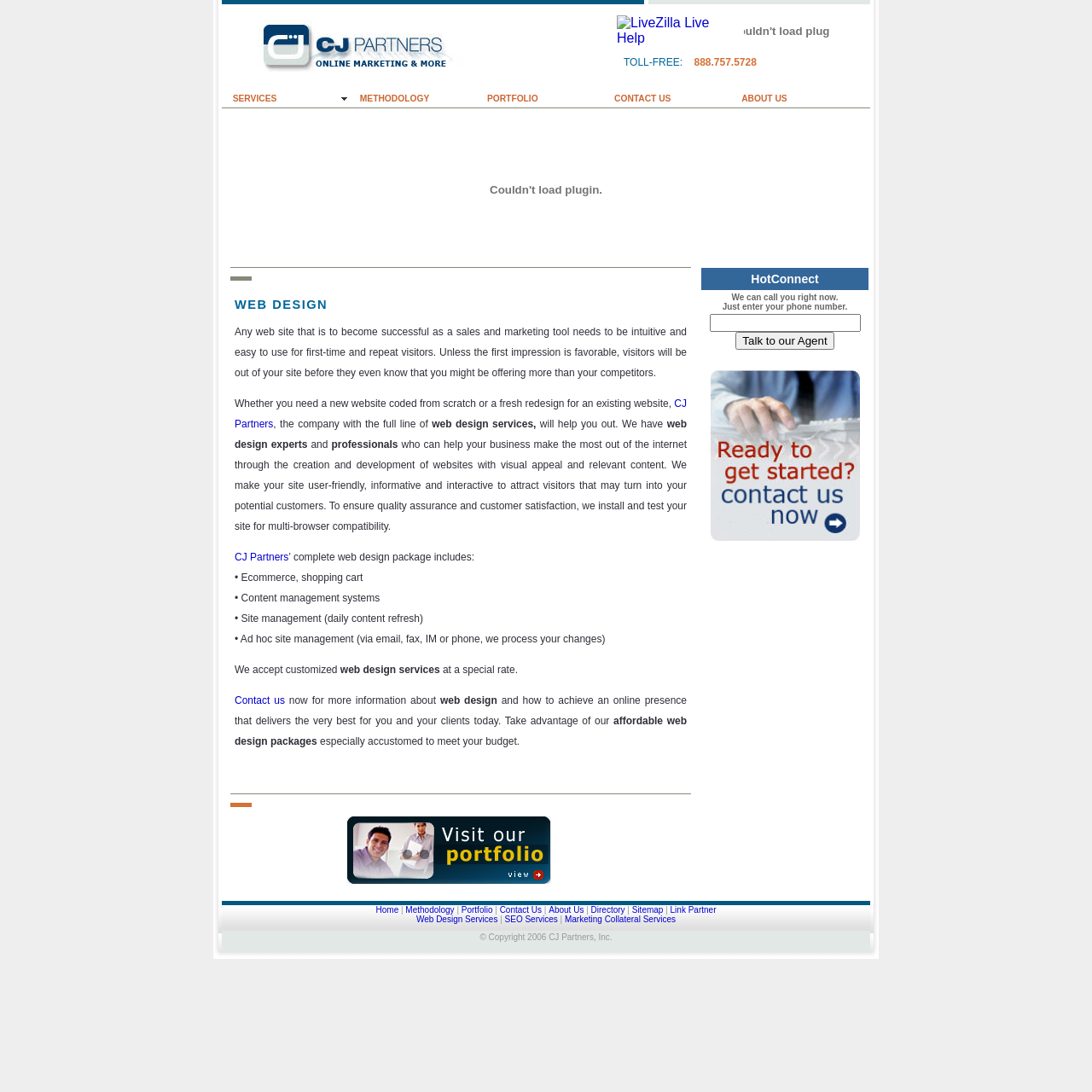What is the purpose of the website?
Look at the screenshot and provide an in-depth answer.

The purpose of the website is to provide web design services to customers, as stated in the webpage content, which explains the importance of having a user-friendly and informative website to attract potential customers.